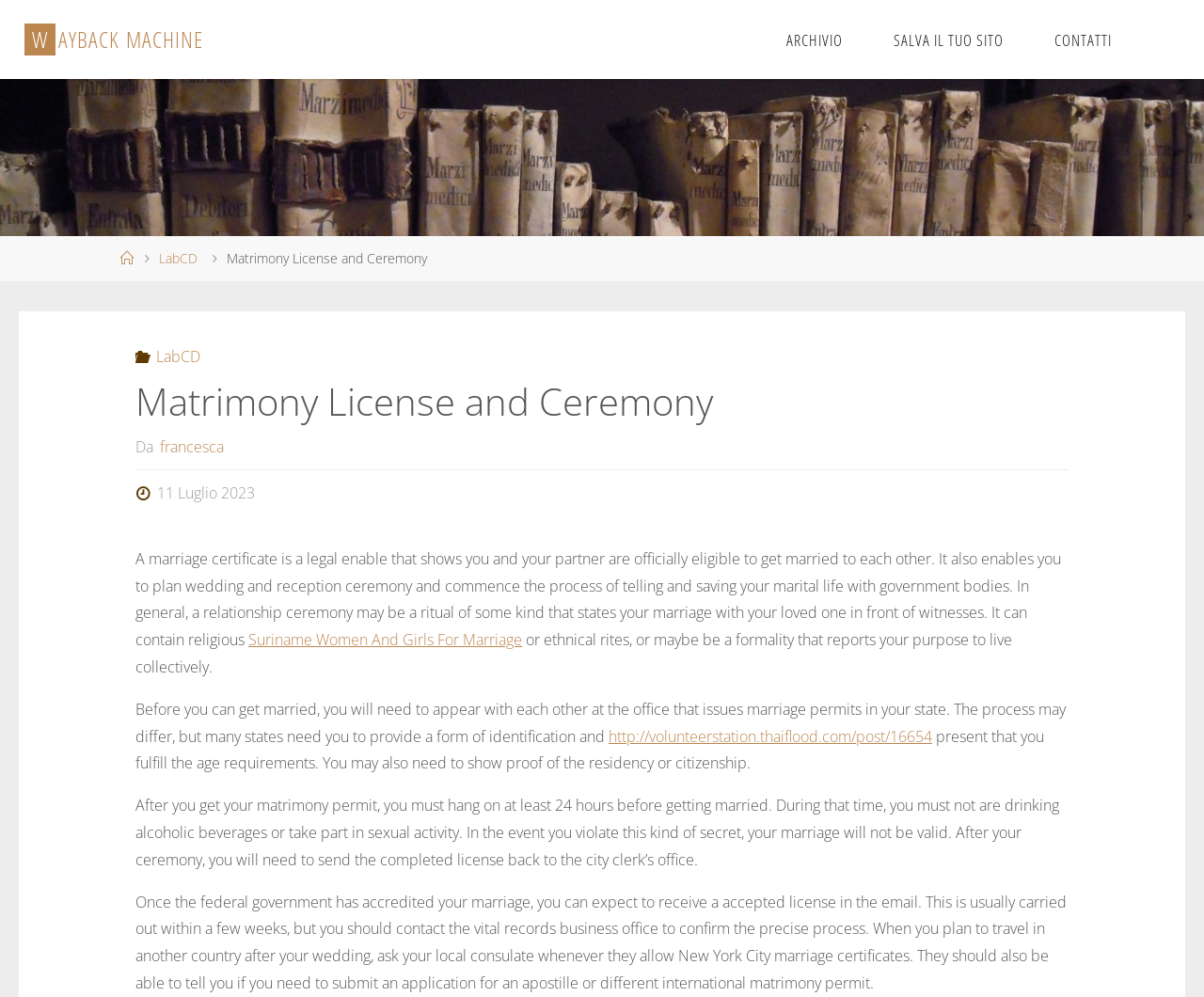Find the bounding box coordinates for the HTML element described in this sentence: "Archivio". Provide the coordinates as four float numbers between 0 and 1, in the format [left, top, right, bottom].

[0.632, 0.0, 0.721, 0.079]